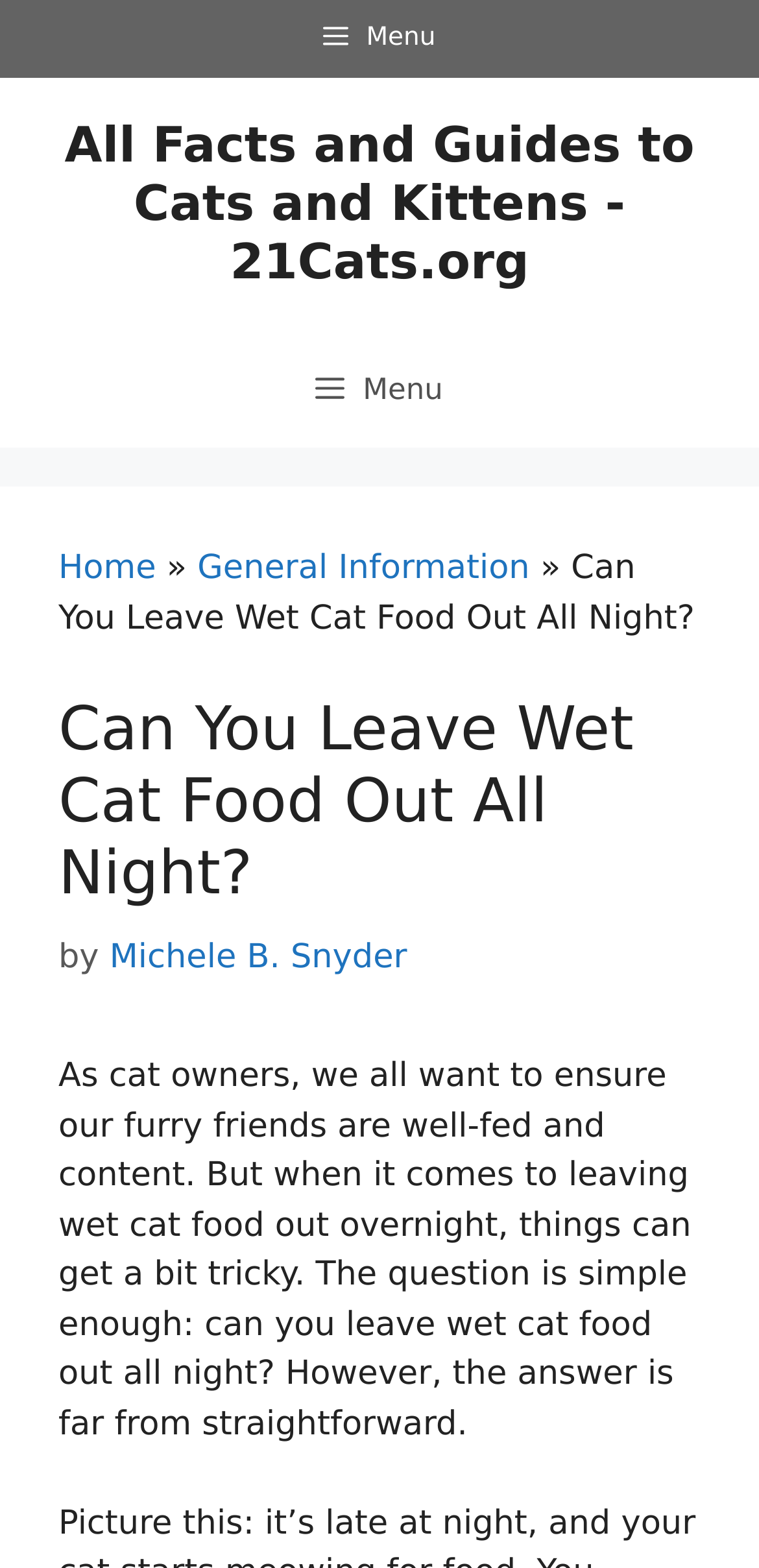Please answer the following question using a single word or phrase: Who is the author of the current article?

Michele B. Snyder